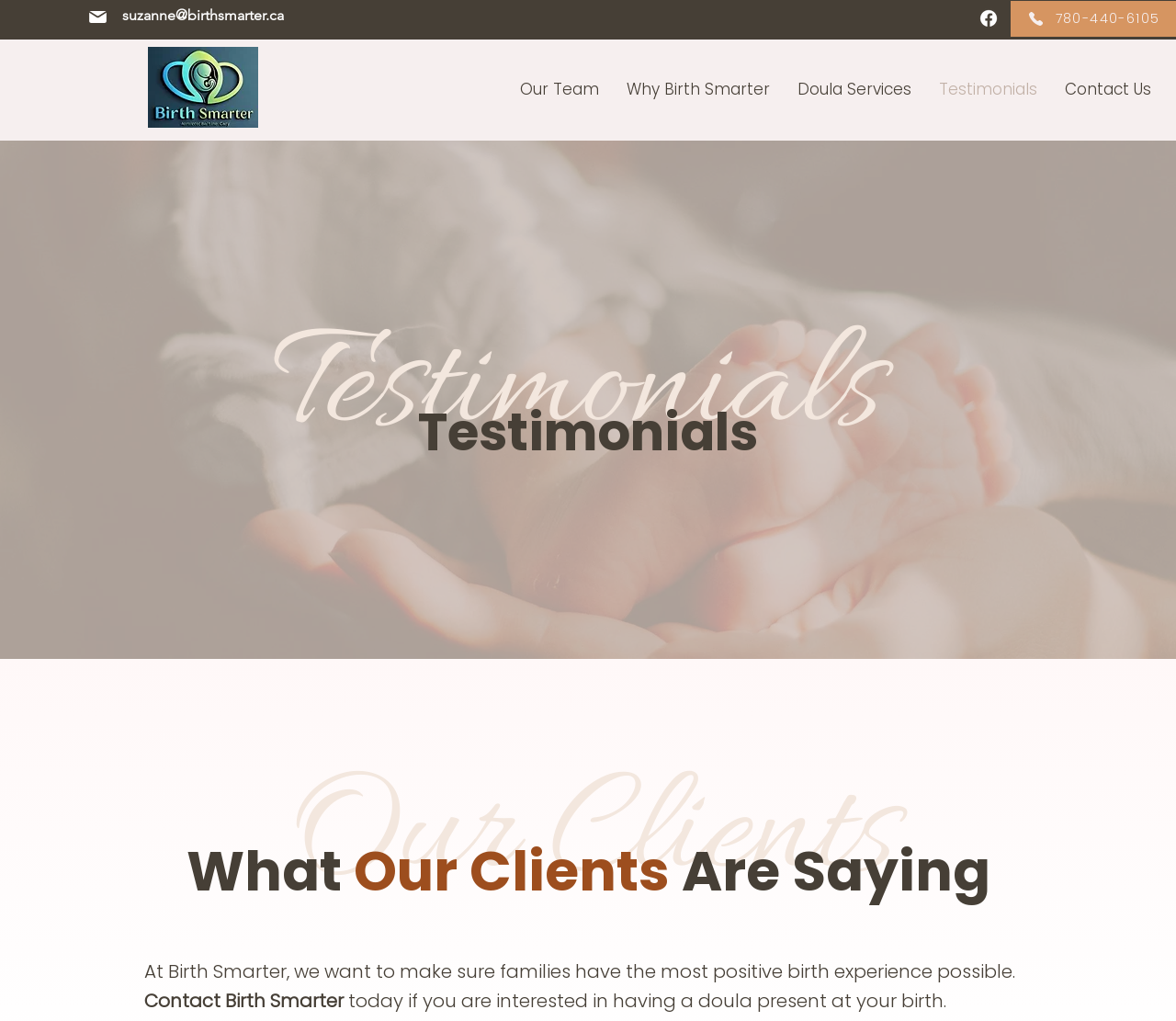What is the name of the logo on the webpage?
Please provide a single word or phrase based on the screenshot.

Birth Smarter logo